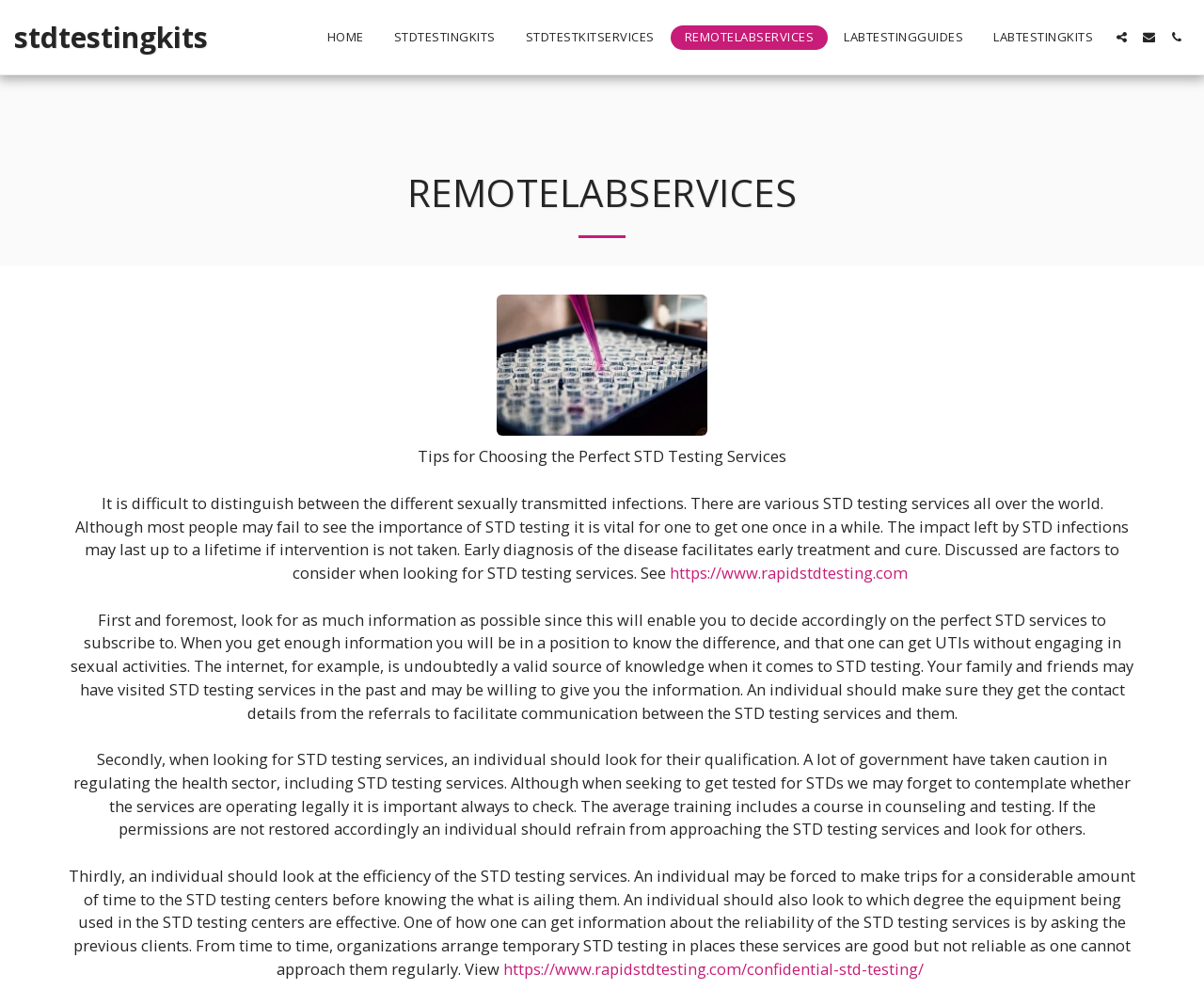Could you find the bounding box coordinates of the clickable area to complete this instruction: "Click the search button"?

[0.966, 0.031, 0.988, 0.043]